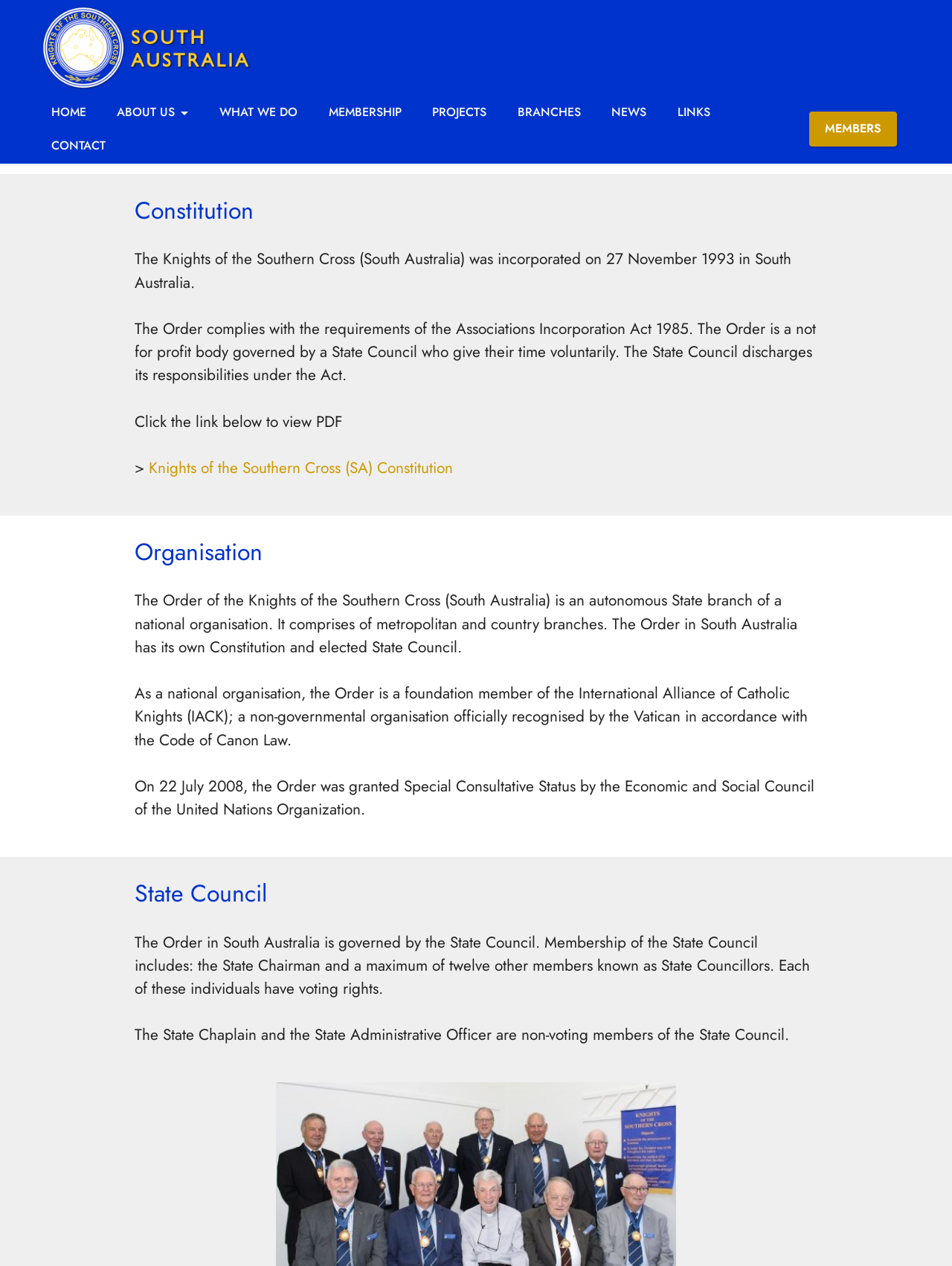What is the name of the international organization the Order is a foundation member of?
Please answer using one word or phrase, based on the screenshot.

International Alliance of Catholic Knights